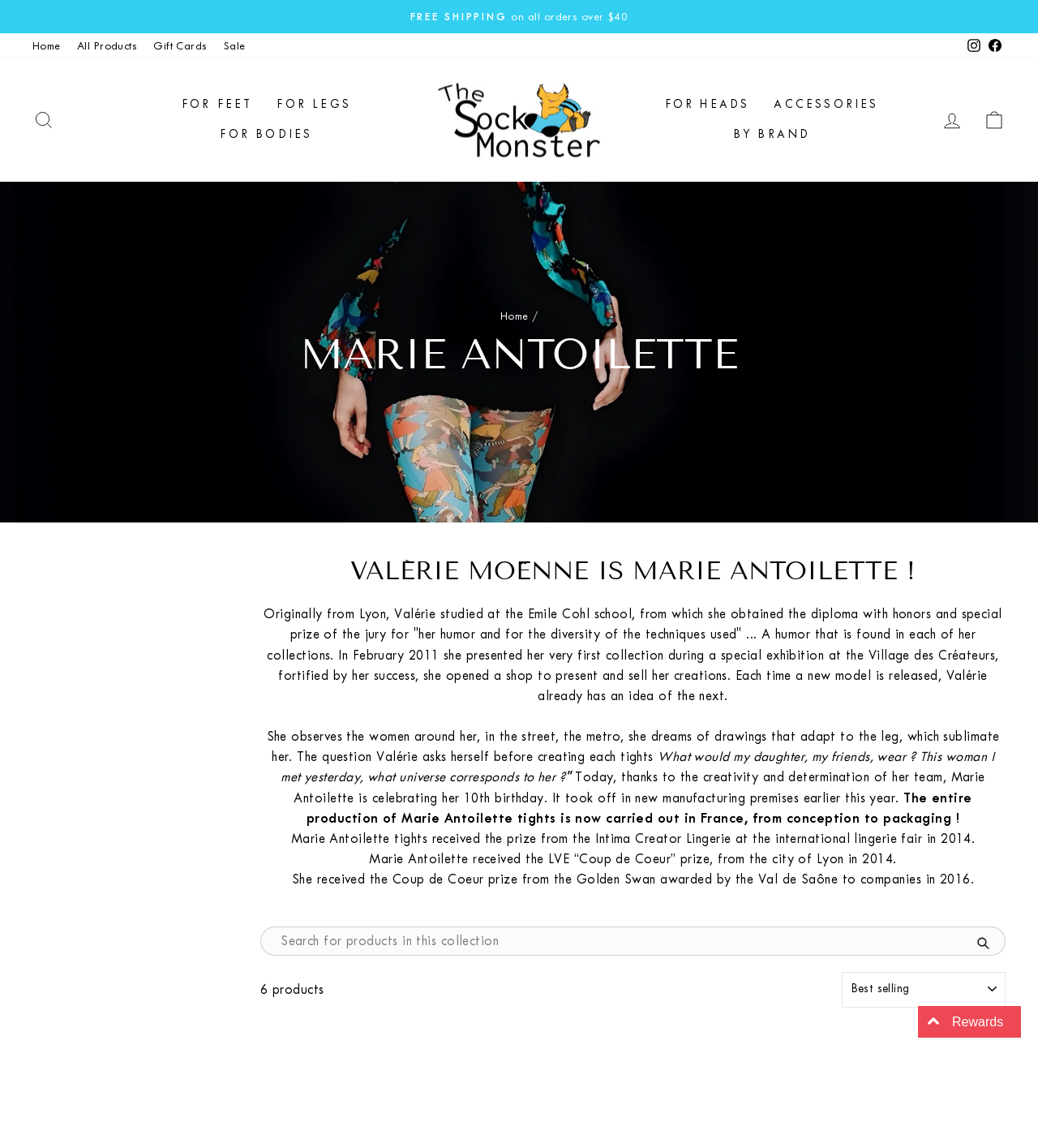Find the bounding box coordinates for the area you need to click to carry out the instruction: "Search for products in this collection". The coordinates should be four float numbers between 0 and 1, indicated as [left, top, right, bottom].

[0.251, 0.807, 0.969, 0.832]